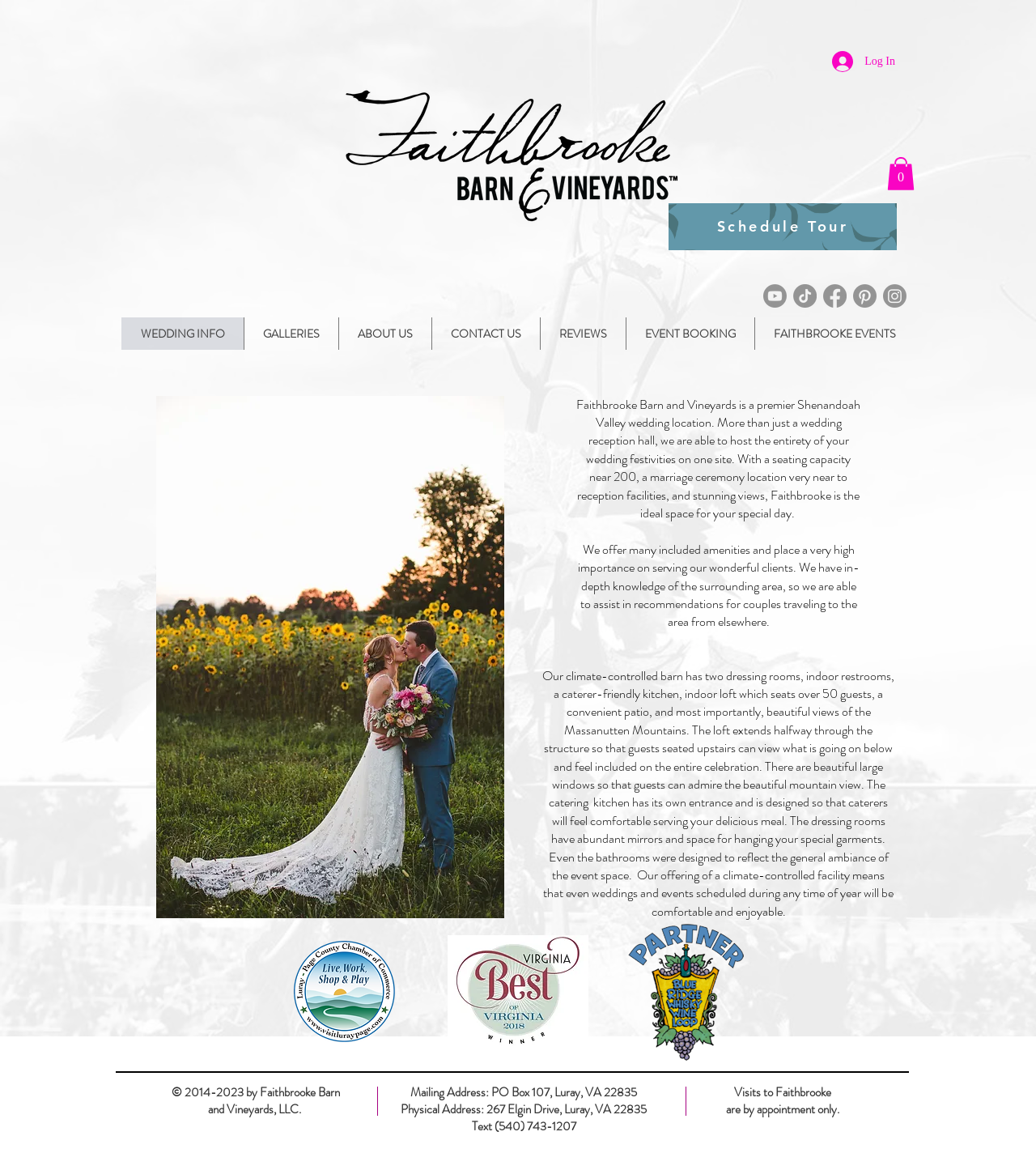Provide a brief response in the form of a single word or phrase:
How many social media links are available?

5